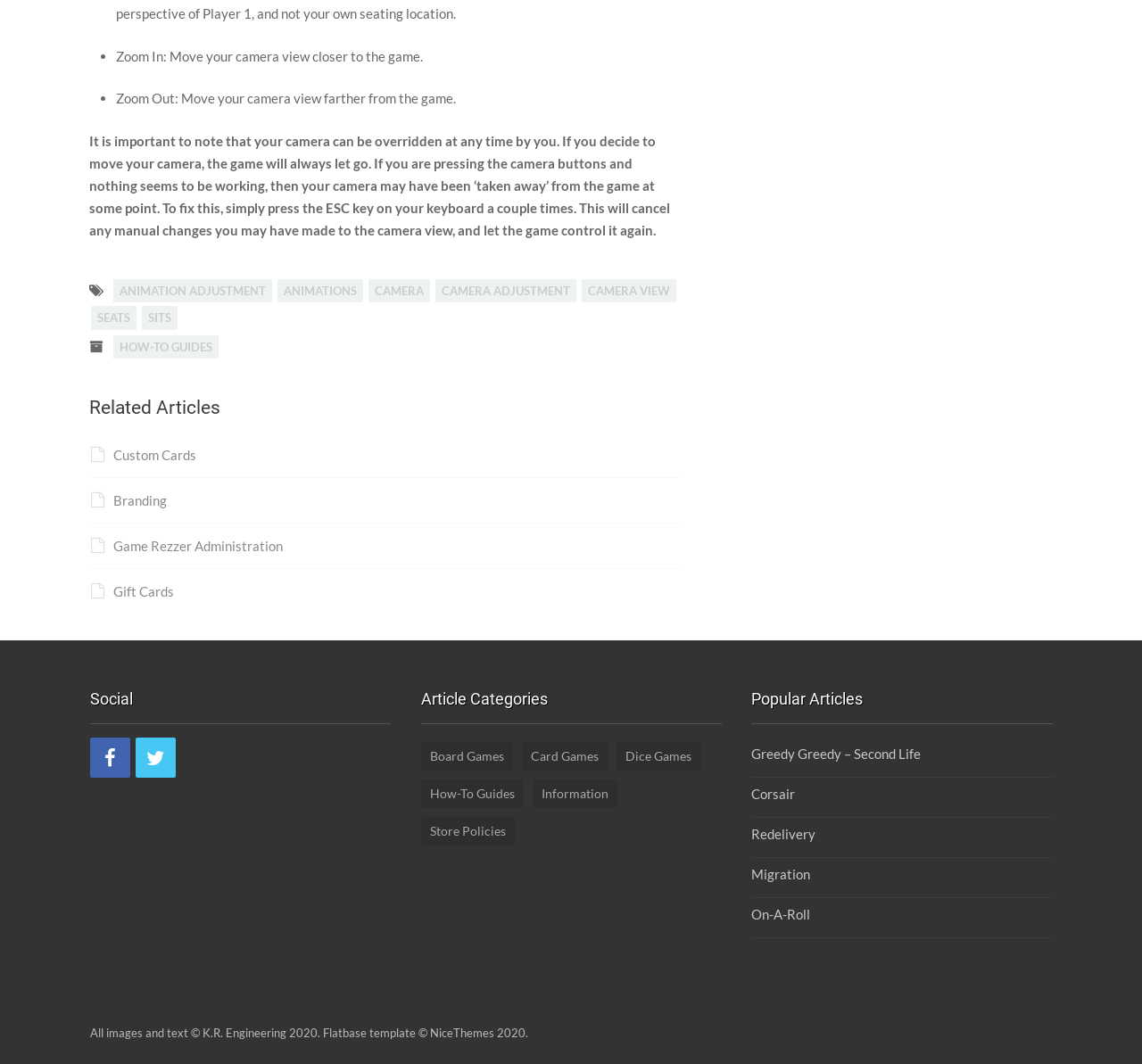Answer the question below in one word or phrase:
How many links are there in the footer section?

7